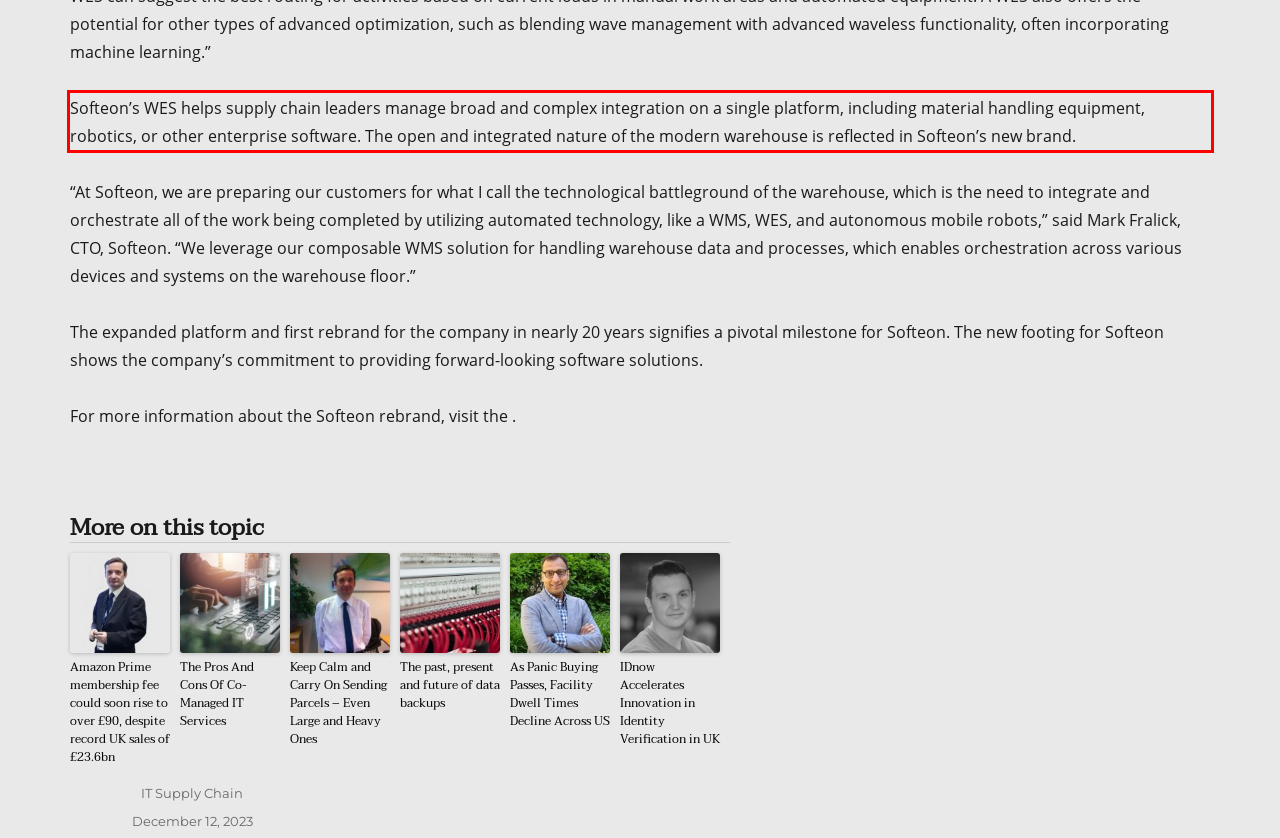Given a screenshot of a webpage, locate the red bounding box and extract the text it encloses.

Softeon’s WES helps supply chain leaders manage broad and complex integration on a single platform, including material handling equipment, robotics, or other enterprise software. The open and integrated nature of the modern warehouse is reflected in Softeon’s new brand.